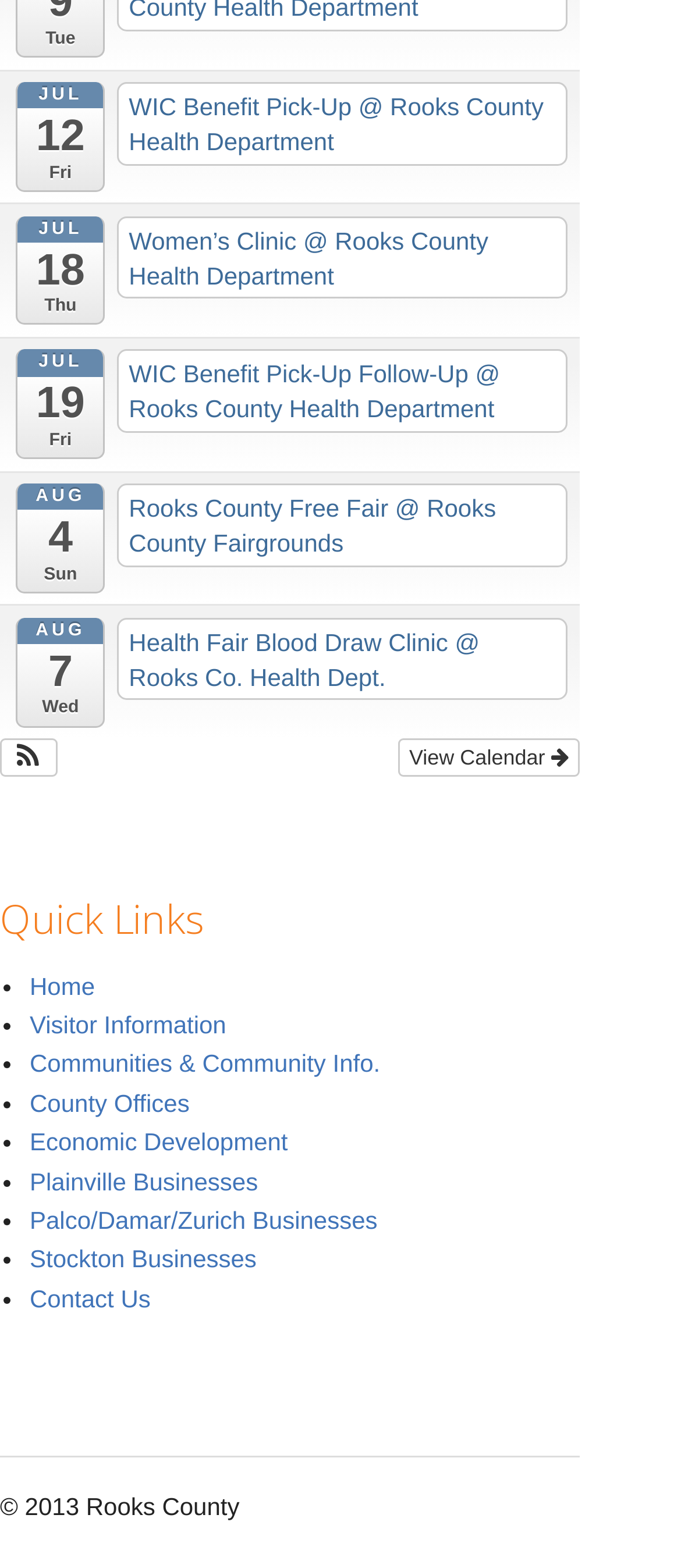Please identify the coordinates of the bounding box for the clickable region that will accomplish this instruction: "Click on Quick Links".

[0.0, 0.43, 0.85, 0.475]